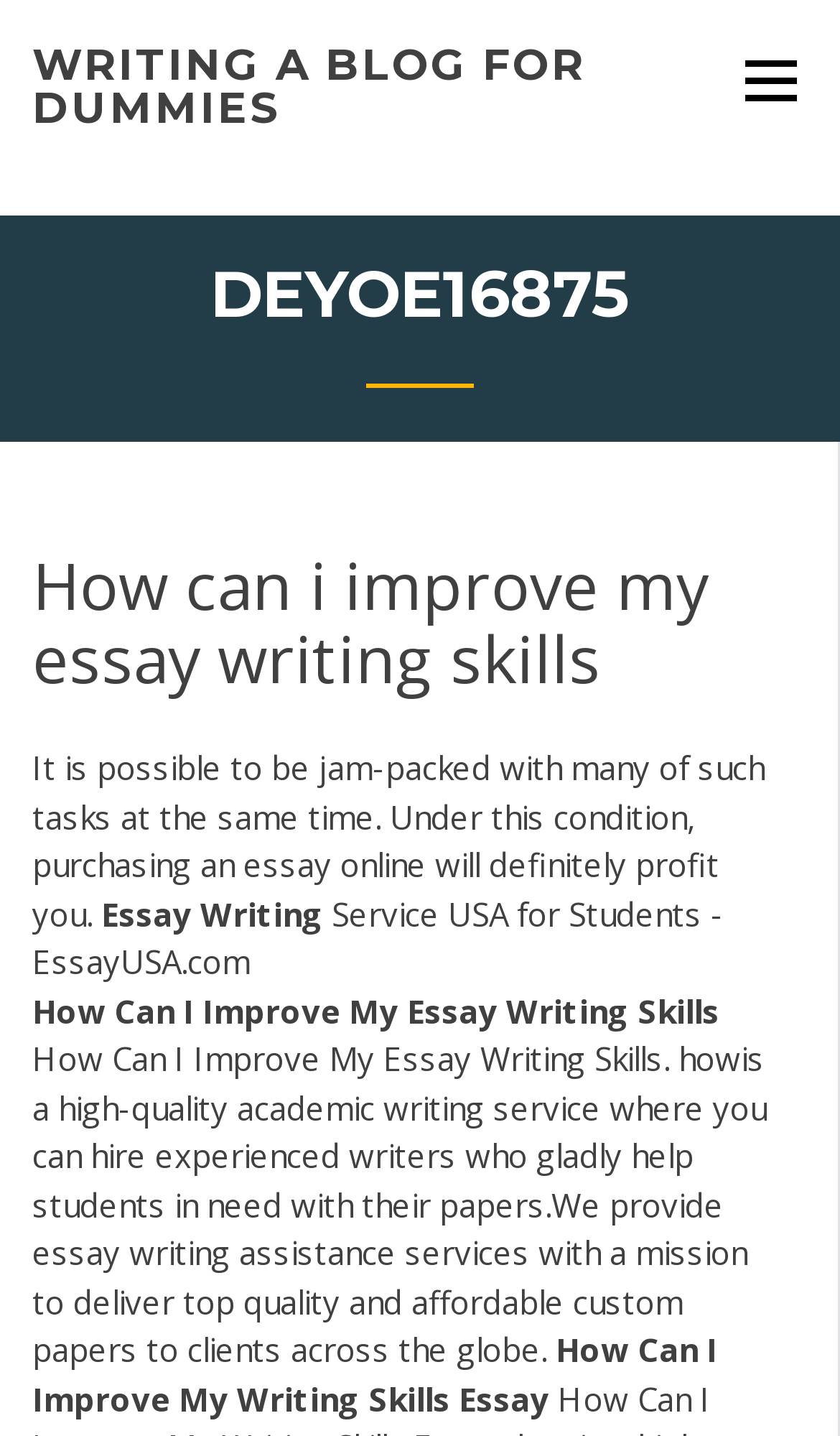What is the condition under which purchasing an essay online will profit?
Based on the image, answer the question with a single word or brief phrase.

Being jam-packed with many tasks